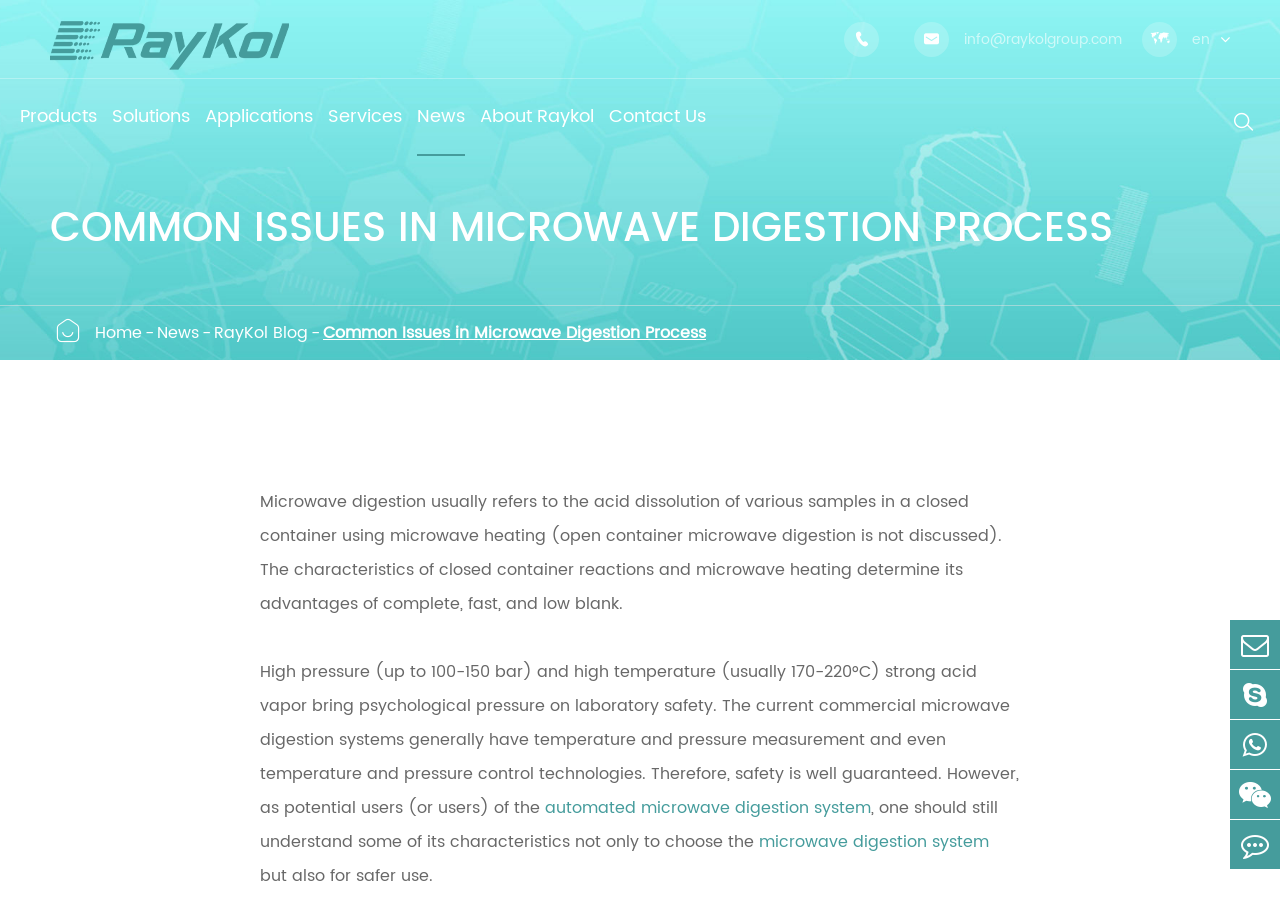Determine the bounding box coordinates for the UI element described. Format the coordinates as (top-left x, top-left y, bottom-right x, bottom-right y) and ensure all values are between 0 and 1. Element description: Liquid Waste Collection Container

[0.349, 0.411, 0.492, 0.475]